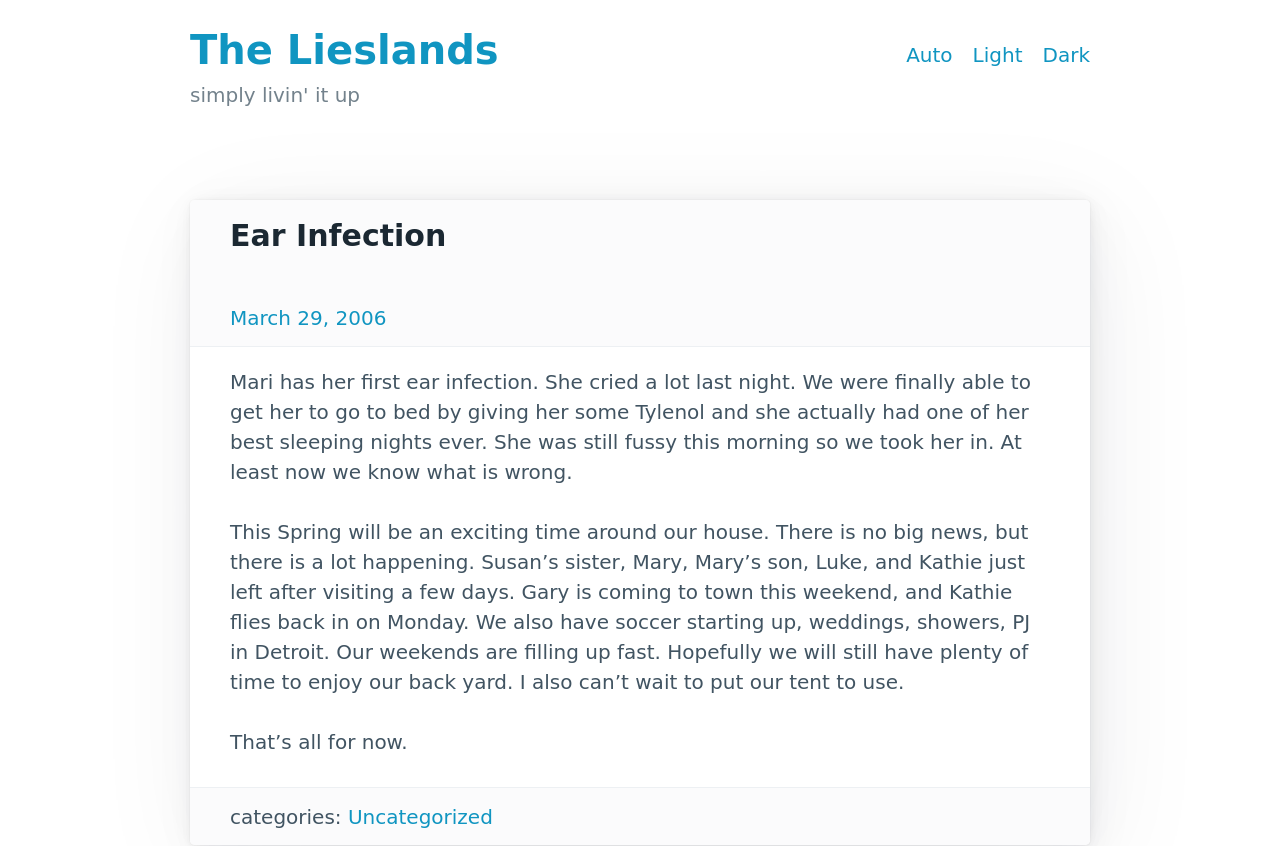From the element description March 29, 2006, predict the bounding box coordinates of the UI element. The coordinates must be specified in the format (top-left x, top-left y, bottom-right x, bottom-right y) and should be within the 0 to 1 range.

[0.18, 0.362, 0.302, 0.39]